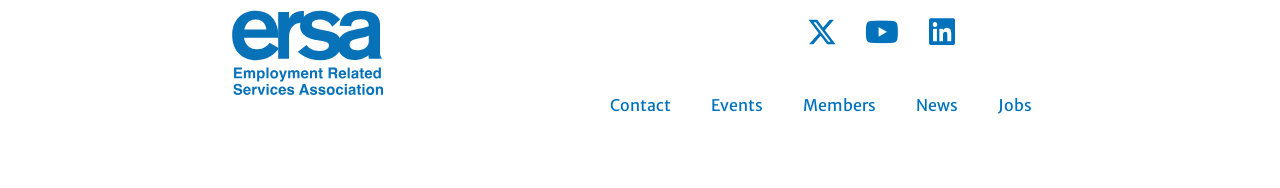Give a one-word or short-phrase answer to the following question: 
How many menu items are there?

5